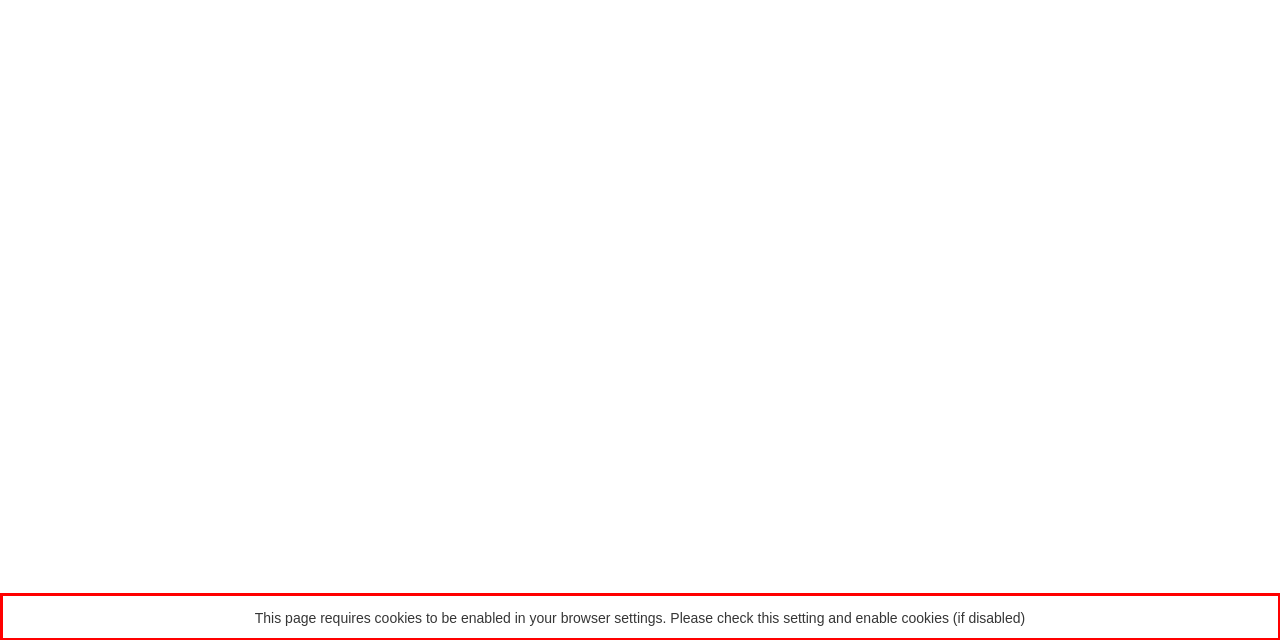You are provided with a screenshot of a webpage that includes a UI element enclosed in a red rectangle. Extract the text content inside this red rectangle.

This page requires cookies to be enabled in your browser settings. Please check this setting and enable cookies (if disabled)